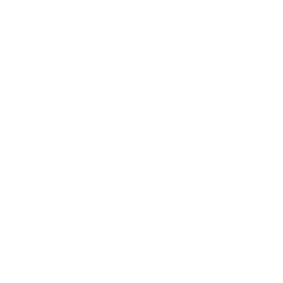Generate a complete and detailed caption for the image.

The image displays a product labeled as "IMR 4227 Smokeless Powder," packaged in an 8-pound container. It features a characteristic design for smokeless powder products, emphasizing both functionality and safe use. 

In the context of online shopping, this product is featured under the "RELATED PRODUCTS" section, appealing to customers looking for high-quality gunpowder options. It's highlighted with a current price of $245.36, making it accessible for potential buyers interested in reloading or firearms needs. 

Additionally, options to add it to a wishlist or cart are provided, enhancing the customer’s shopping experience by offering convenient purchasing solutions. The image captures the essence of a reliable and widely used smokeless powder, ideal for firearms enthusiasts and reloaders alike.